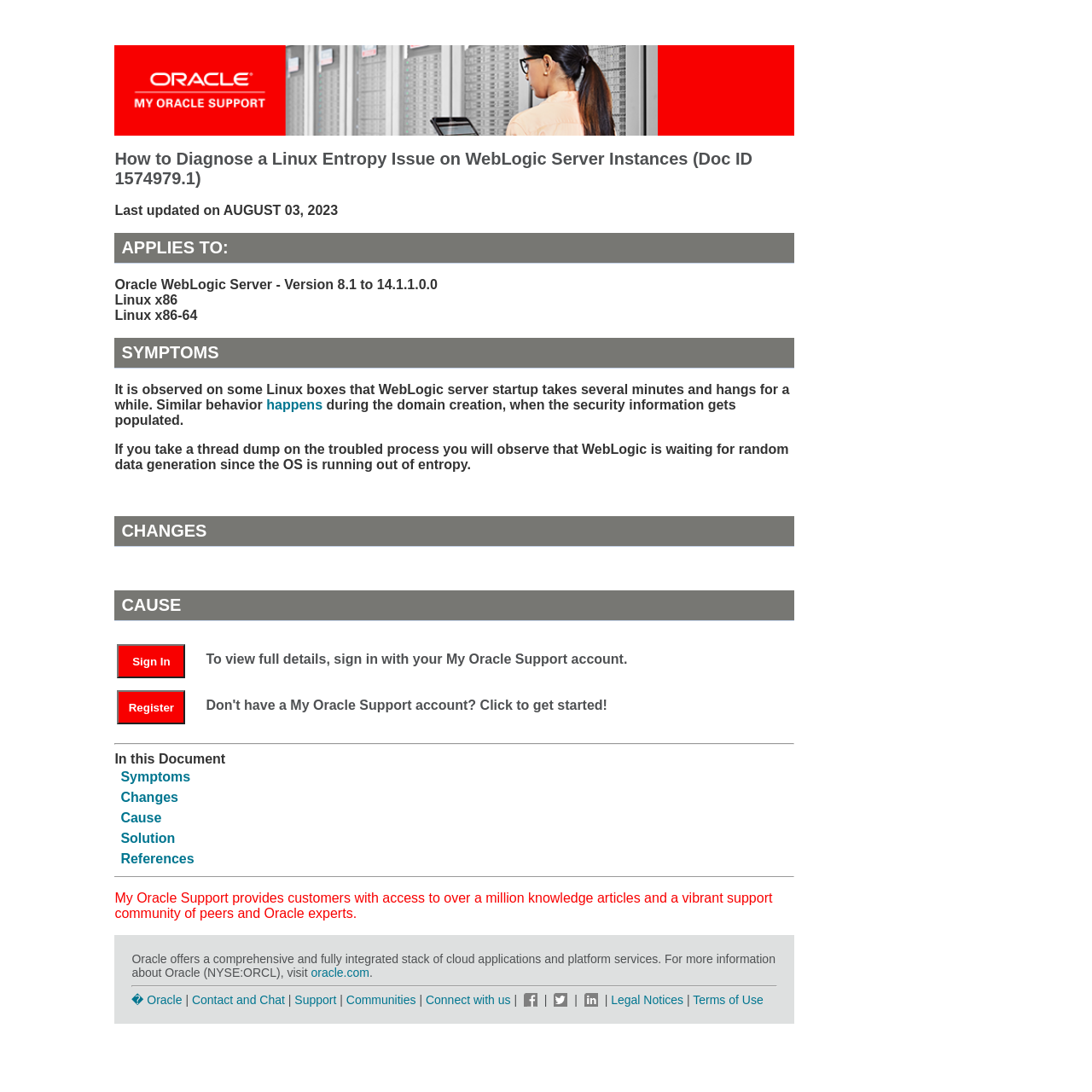Based on what you see in the screenshot, provide a thorough answer to this question: What is the last updated date of the document?

The last updated date of the document can be found at the top of the page, which states 'Last updated on AUGUST 03, 2023'.